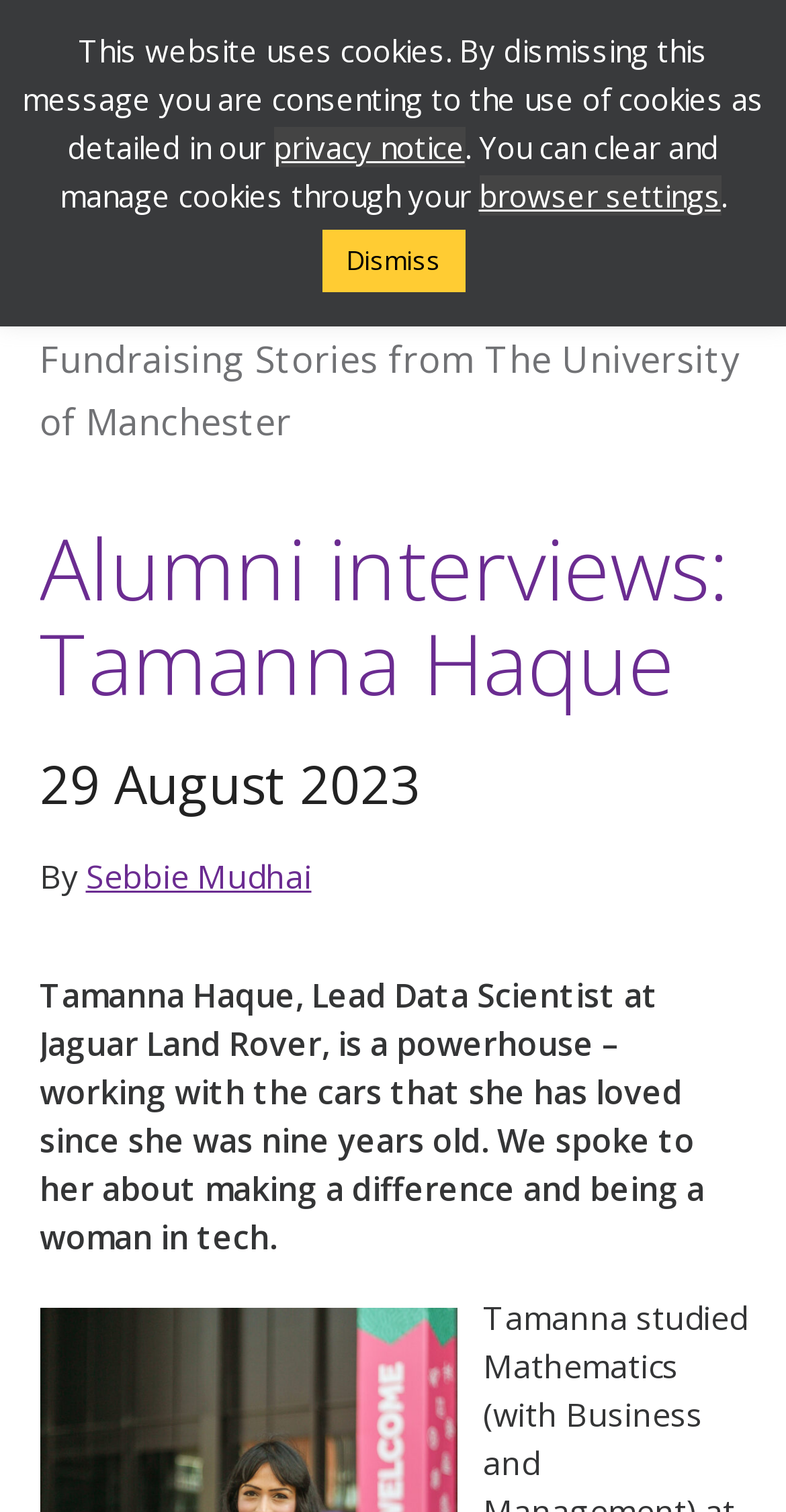Identify the bounding box coordinates of the HTML element based on this description: "Dismiss".

[0.409, 0.152, 0.591, 0.193]